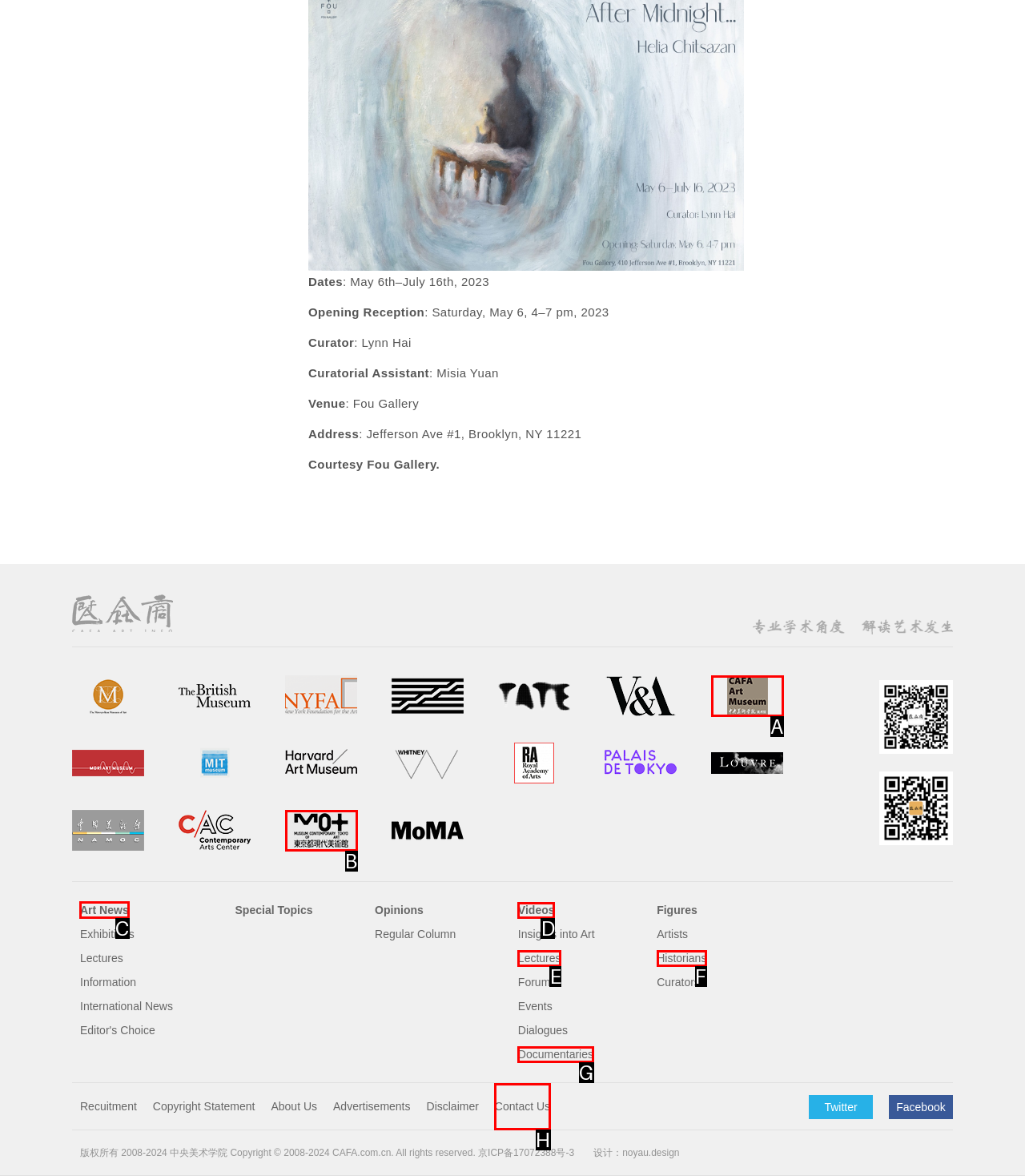Which lettered option should I select to achieve the task: Go to Art News according to the highlighted elements in the screenshot?

C